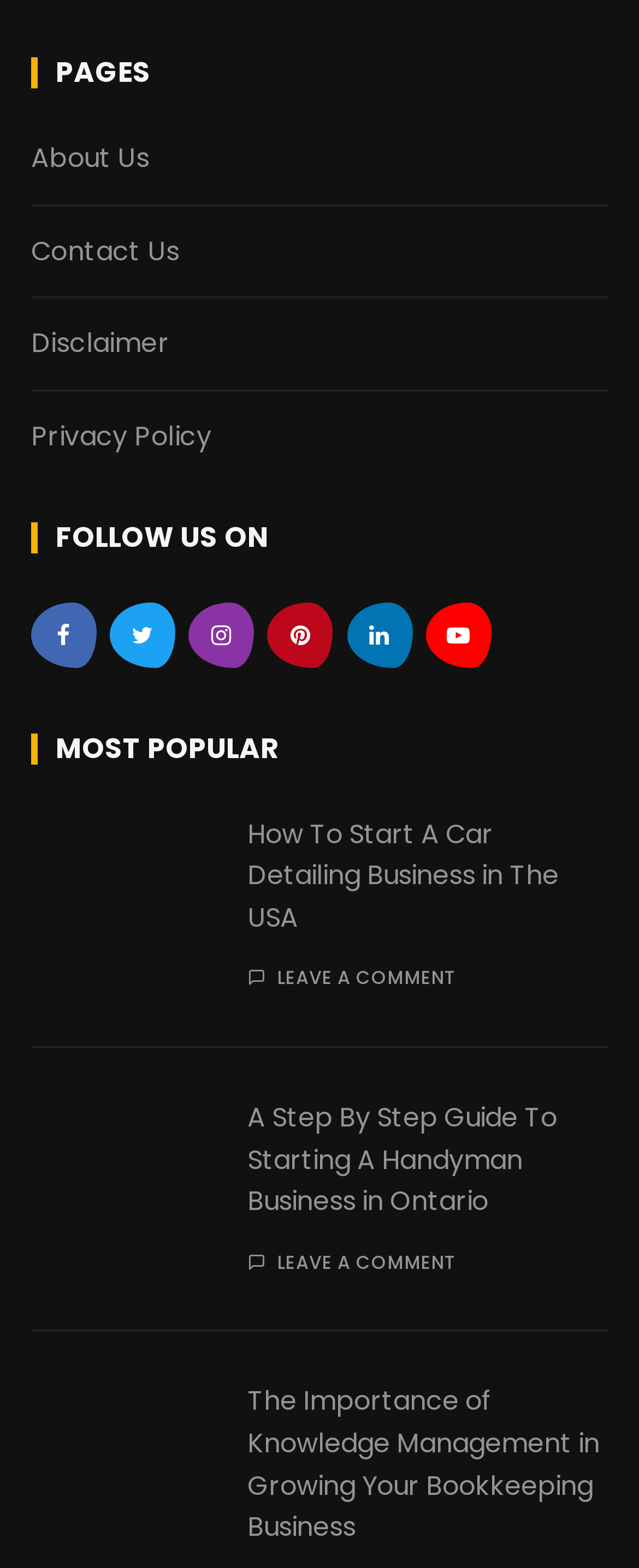Please mark the clickable region by giving the bounding box coordinates needed to complete this instruction: "Leave a comment on The Importance of Knowledge Management in Growing Your Bookkeeping Business".

[0.434, 0.8, 0.714, 0.811]